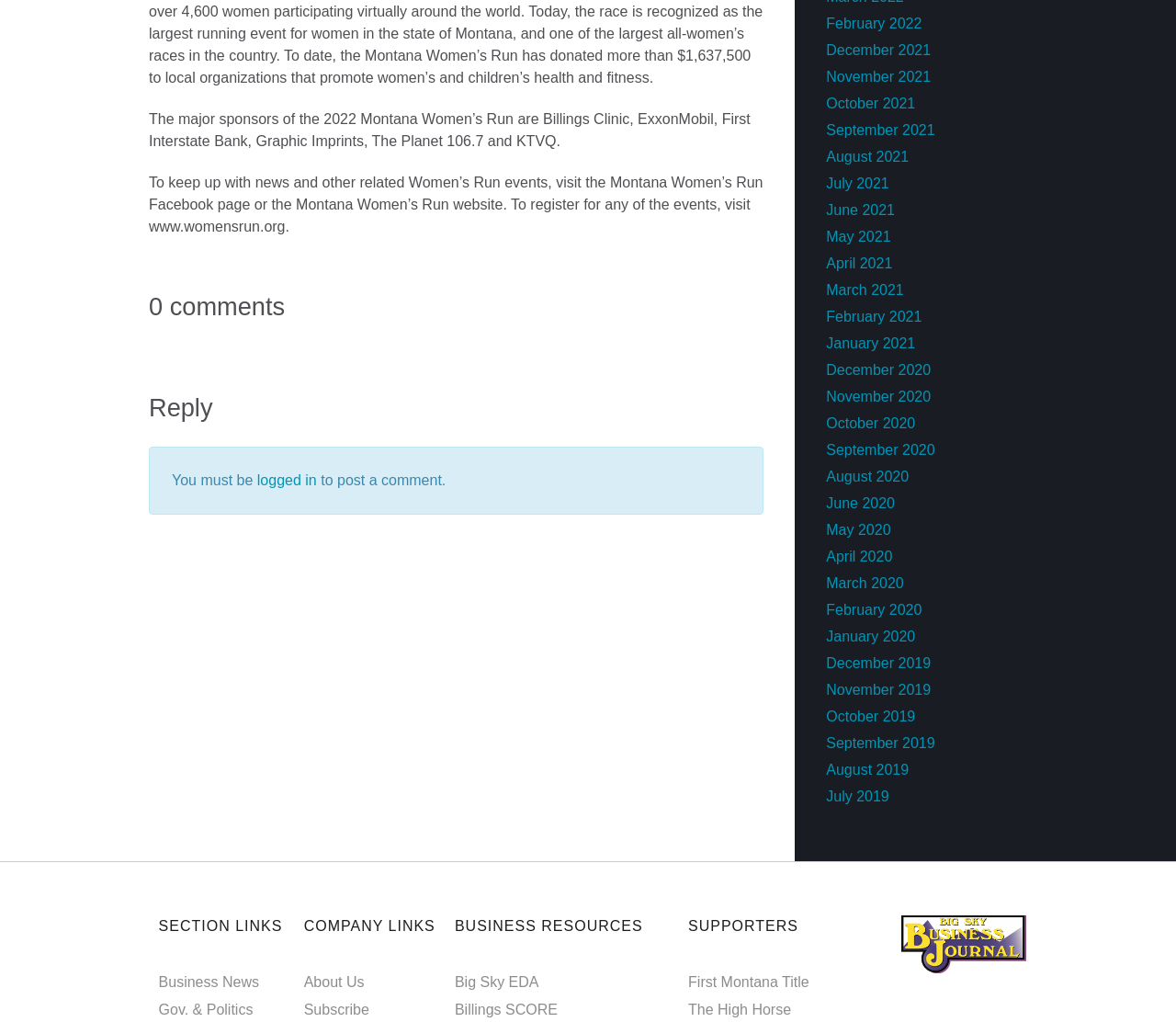What is the purpose of the links on the right side of the page? Based on the screenshot, please respond with a single word or phrase.

Archive